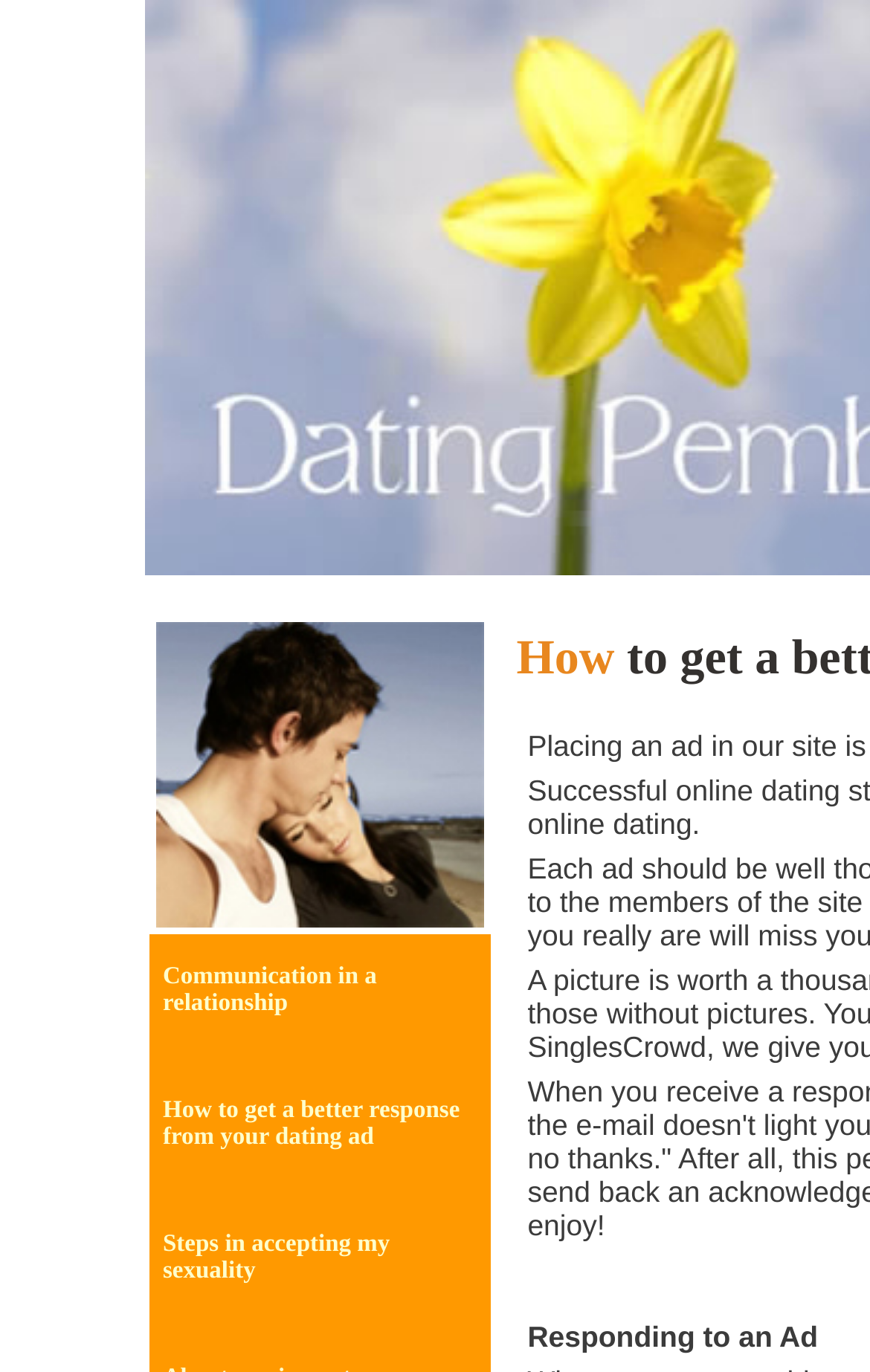Show the bounding box coordinates for the HTML element as described: "Communication in a relationship".

[0.187, 0.702, 0.433, 0.741]